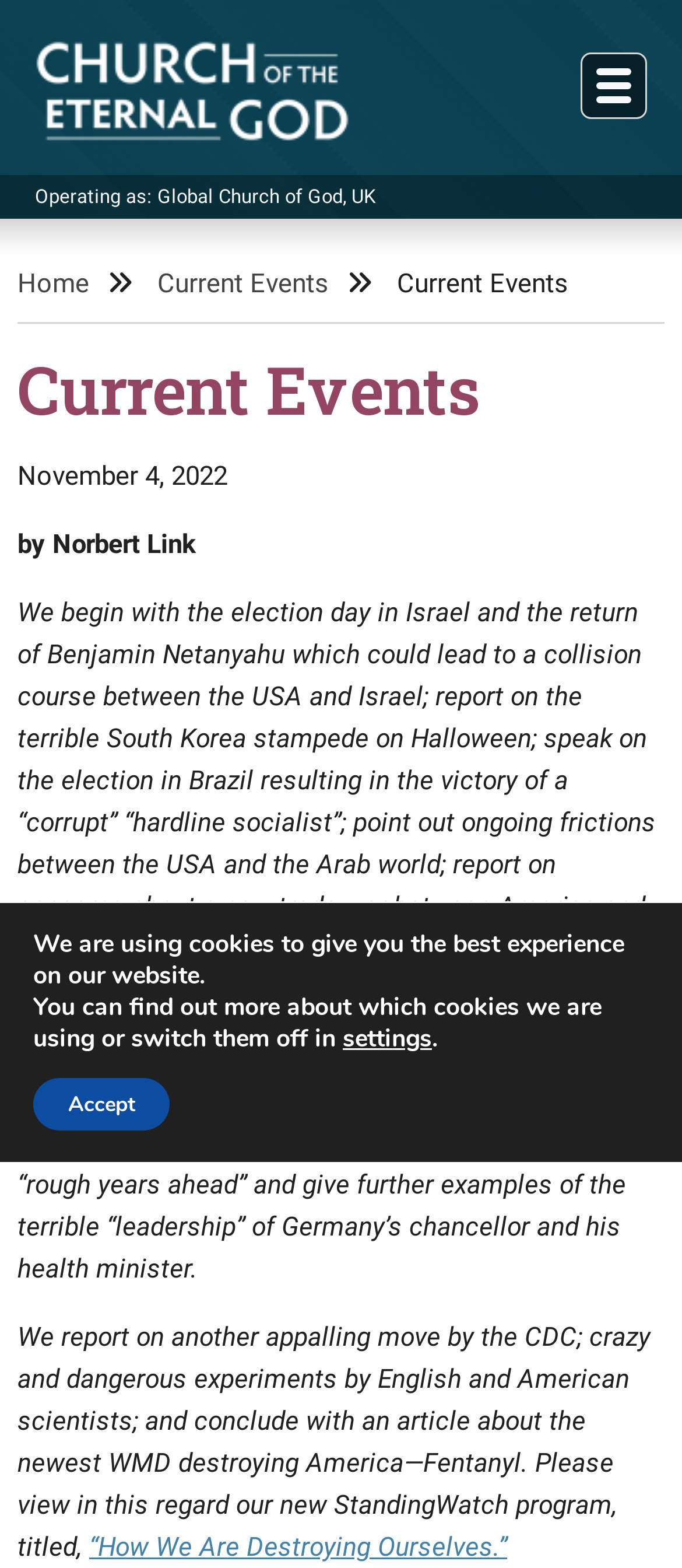What is the name of the church?
Using the image as a reference, deliver a detailed and thorough answer to the question.

The name of the church can be found in the header section of the webpage, where it is written as 'Church of the Eternal God' in multiple places, including the image and link elements.